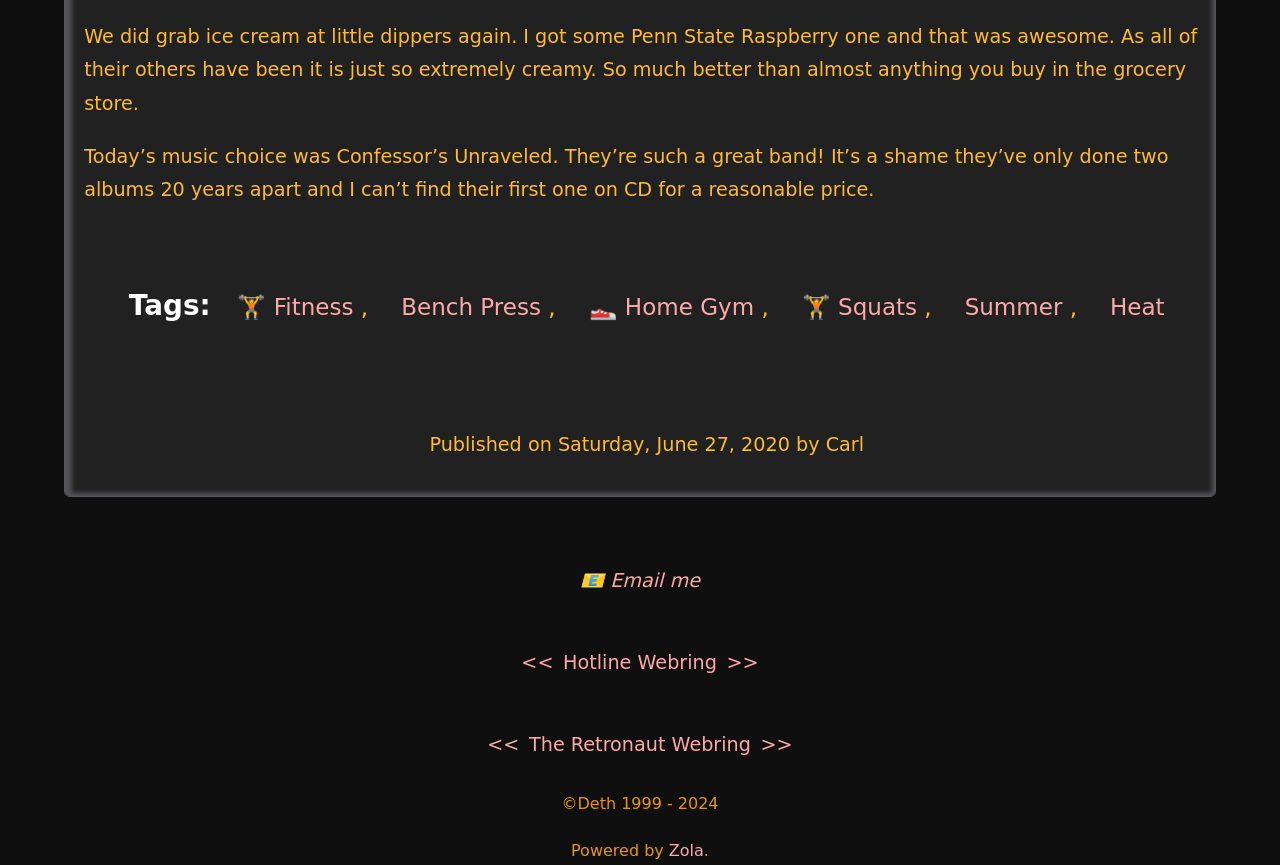What is the date of the post?
Using the information from the image, provide a comprehensive answer to the question.

The webpage mentions 'Published on Saturday, June 27, 2020' in the footer section, indicating that the date of the post is Saturday, June 27, 2020.